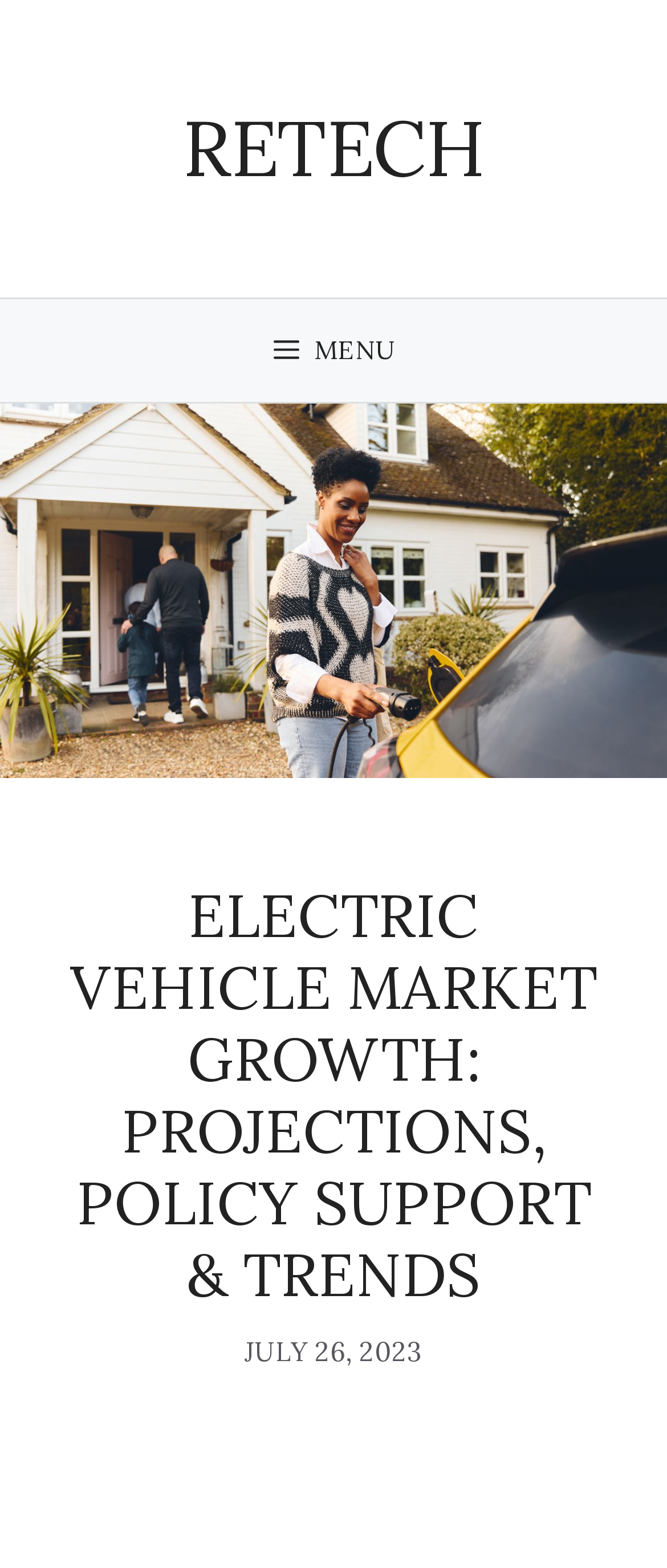What is the date of the article?
Could you give a comprehensive explanation in response to this question?

I found the answer by examining the time element within the header section, which contains the static text 'JULY 26, 2023'.